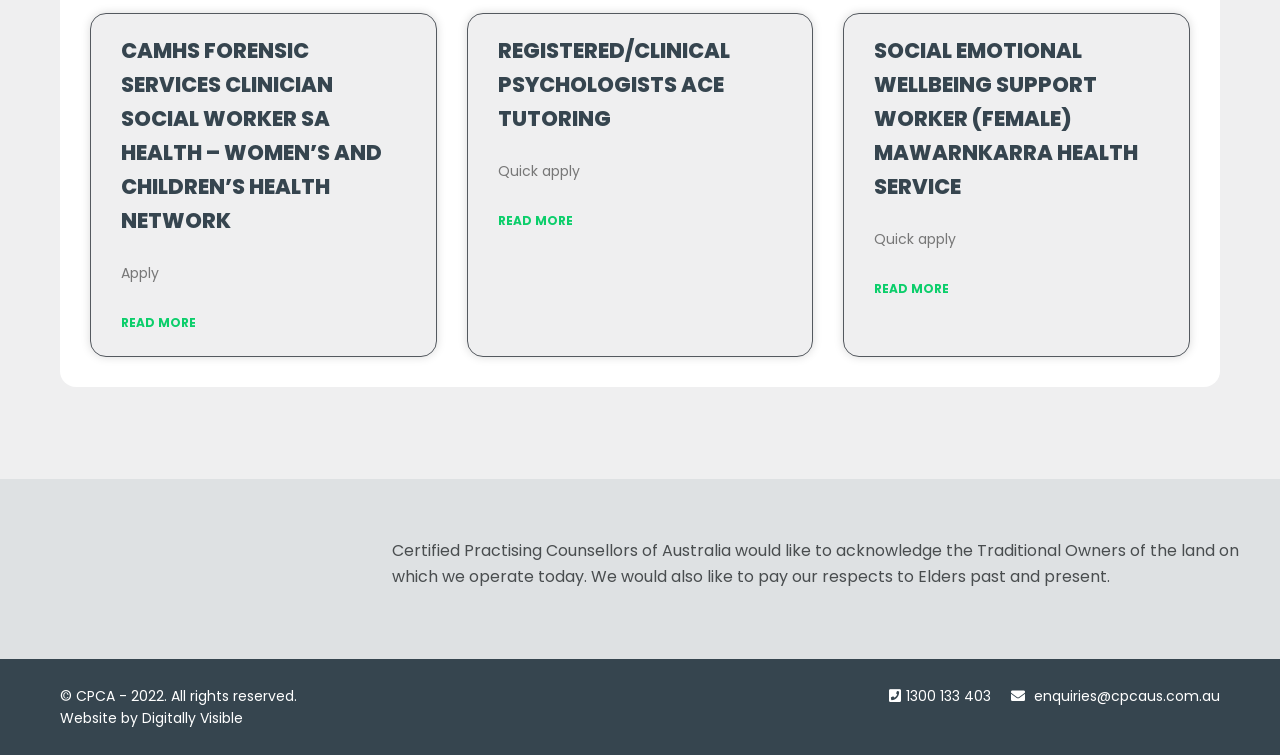Find the bounding box coordinates for the area that should be clicked to accomplish the instruction: "Visit the website of Digitally Visible".

[0.047, 0.938, 0.19, 0.964]